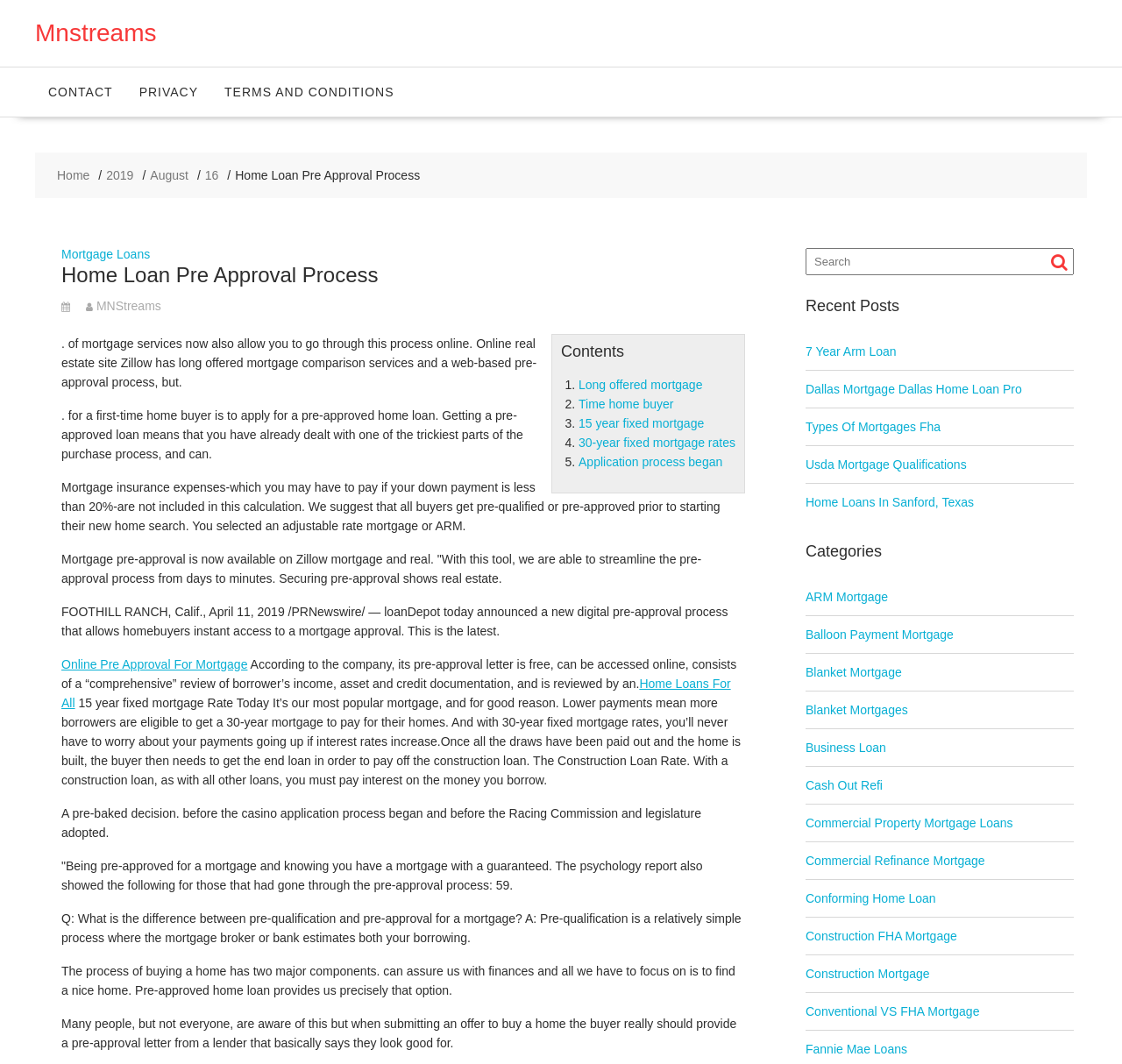Locate the bounding box coordinates of the region to be clicked to comply with the following instruction: "Click on the 'Home Loans For All' link". The coordinates must be four float numbers between 0 and 1, in the form [left, top, right, bottom].

[0.055, 0.636, 0.651, 0.667]